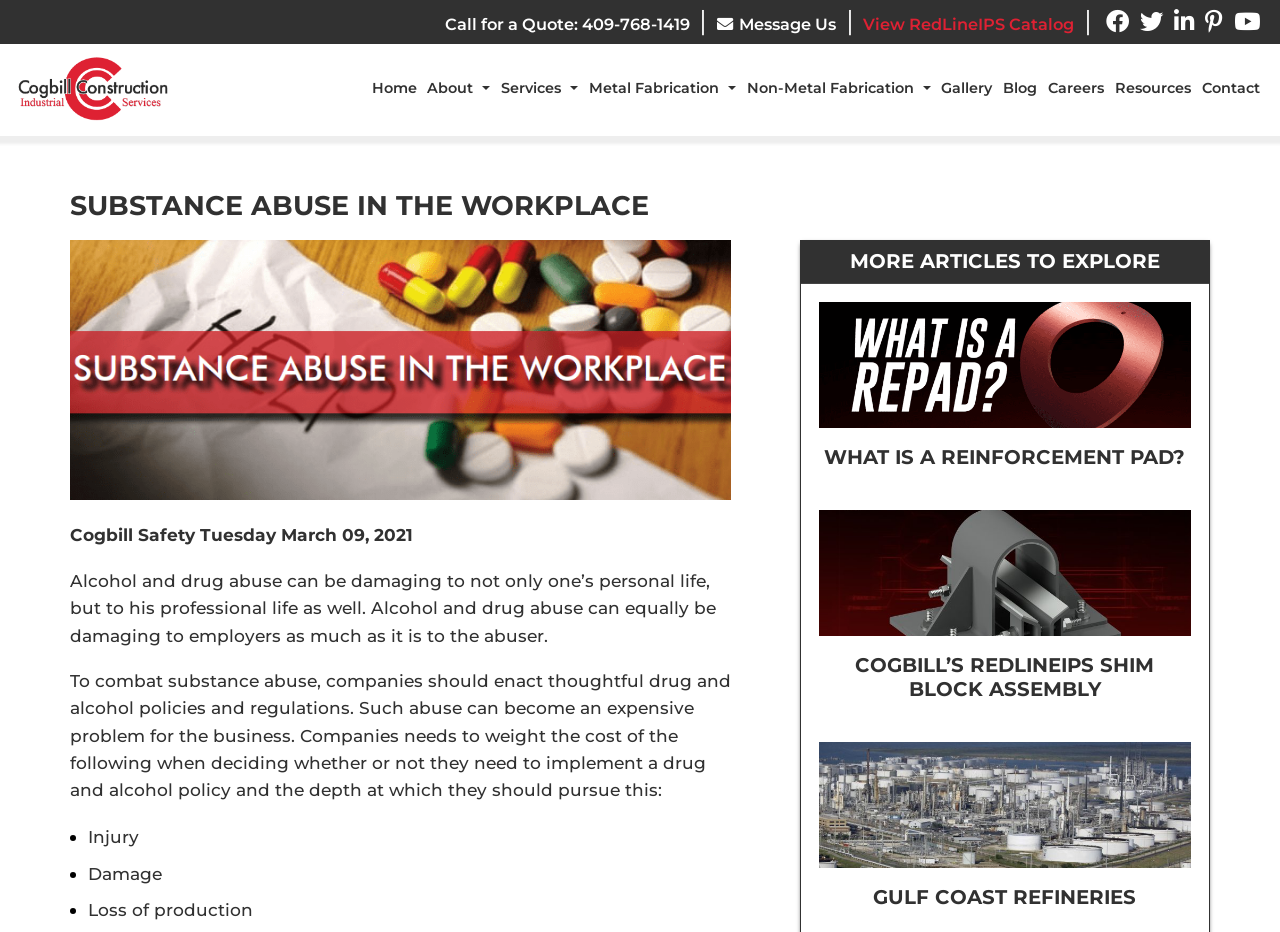Refer to the image and provide a thorough answer to this question:
What is the phone number to call for a quote?

The phone number to call for a quote is located at the top-right corner of the webpage, next to the 'Call for a Quote' link.